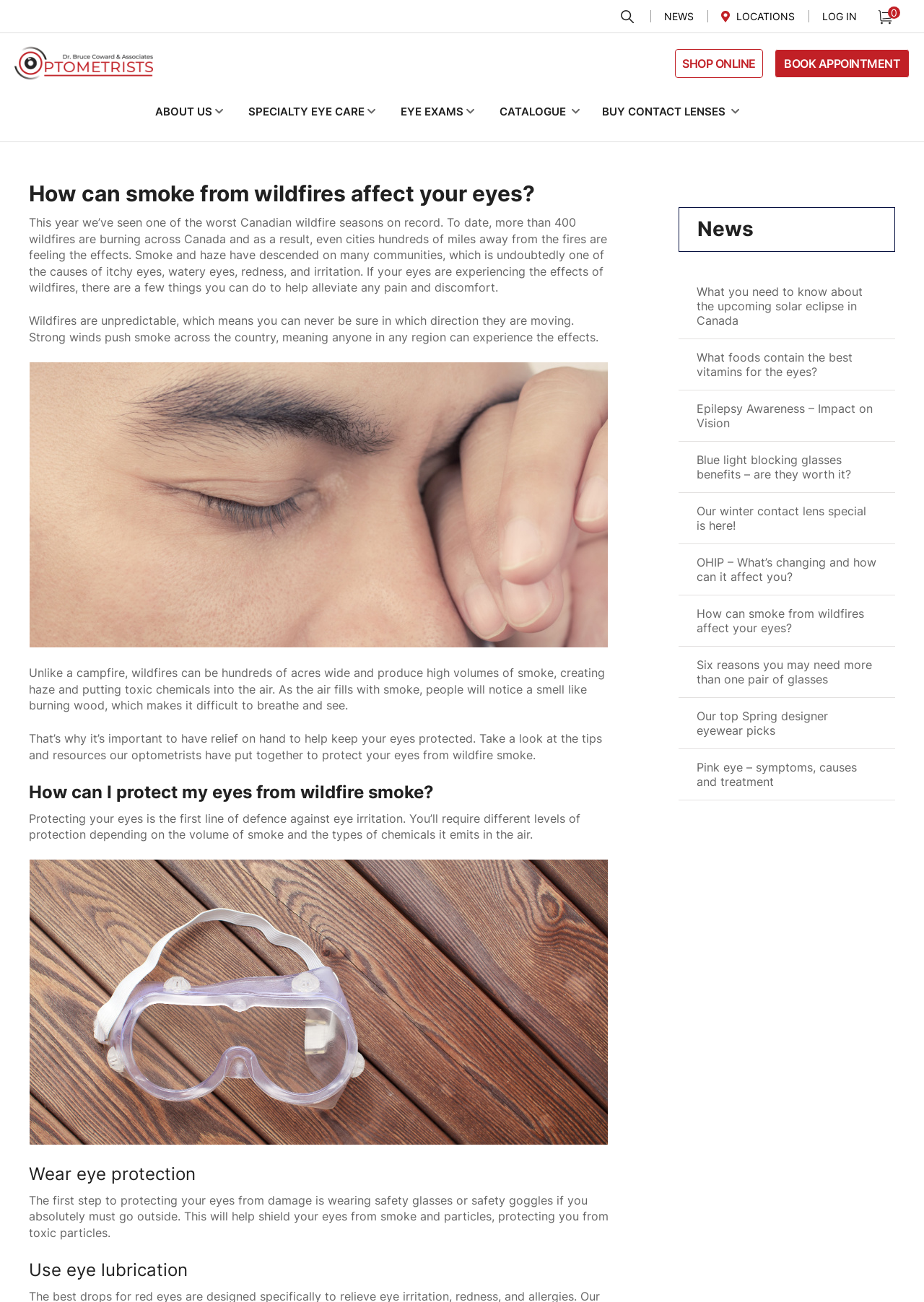What is the purpose of wearing safety glasses or goggles?
Please respond to the question with a detailed and informative answer.

According to the webpage, wearing safety glasses or goggles is the first step to protecting eyes from damage caused by wildfire smoke. This is because they help shield eyes from smoke and particles, protecting them from toxic particles in the air.